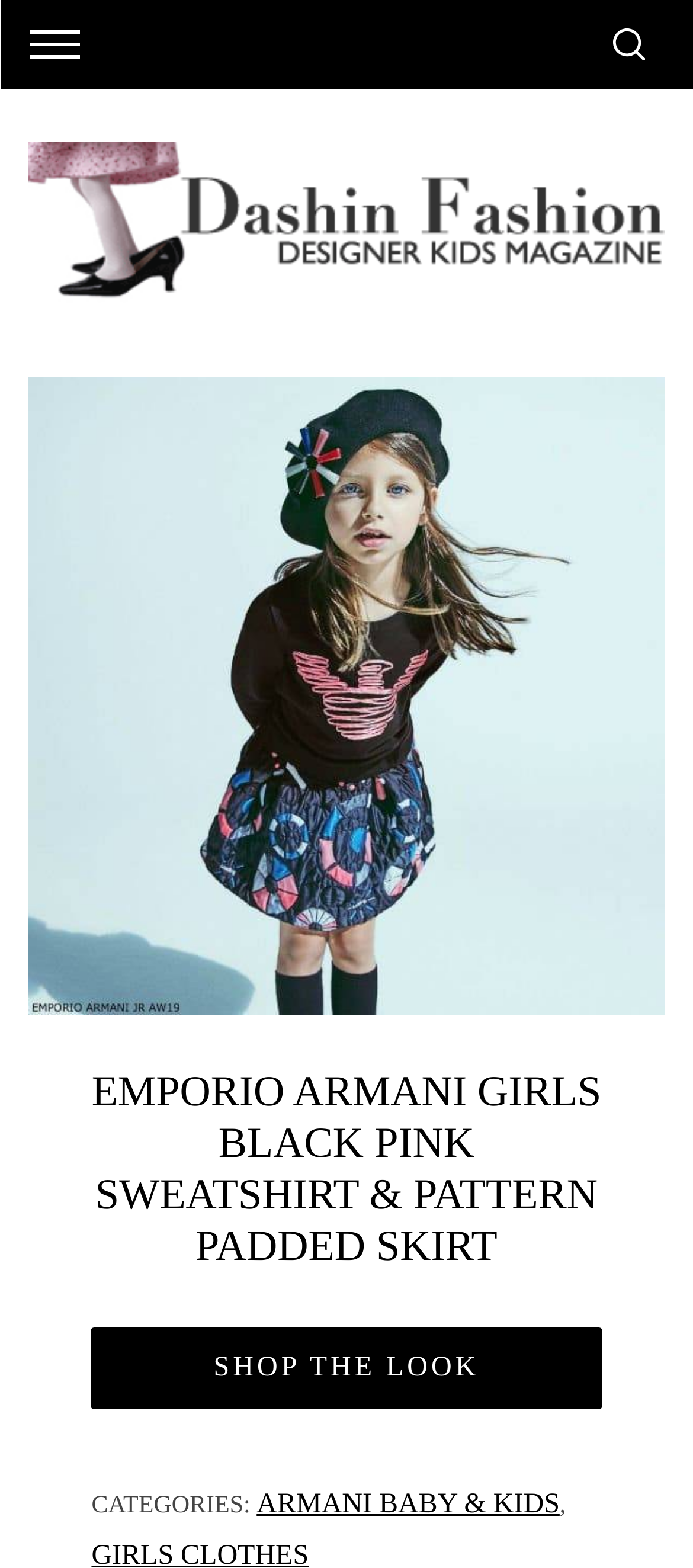What is the type of garment shown?
Provide a well-explained and detailed answer to the question.

By looking at the image and the heading, I can see that the webpage is showing a sweatshirt and a skirt, which are both types of garments for kids.